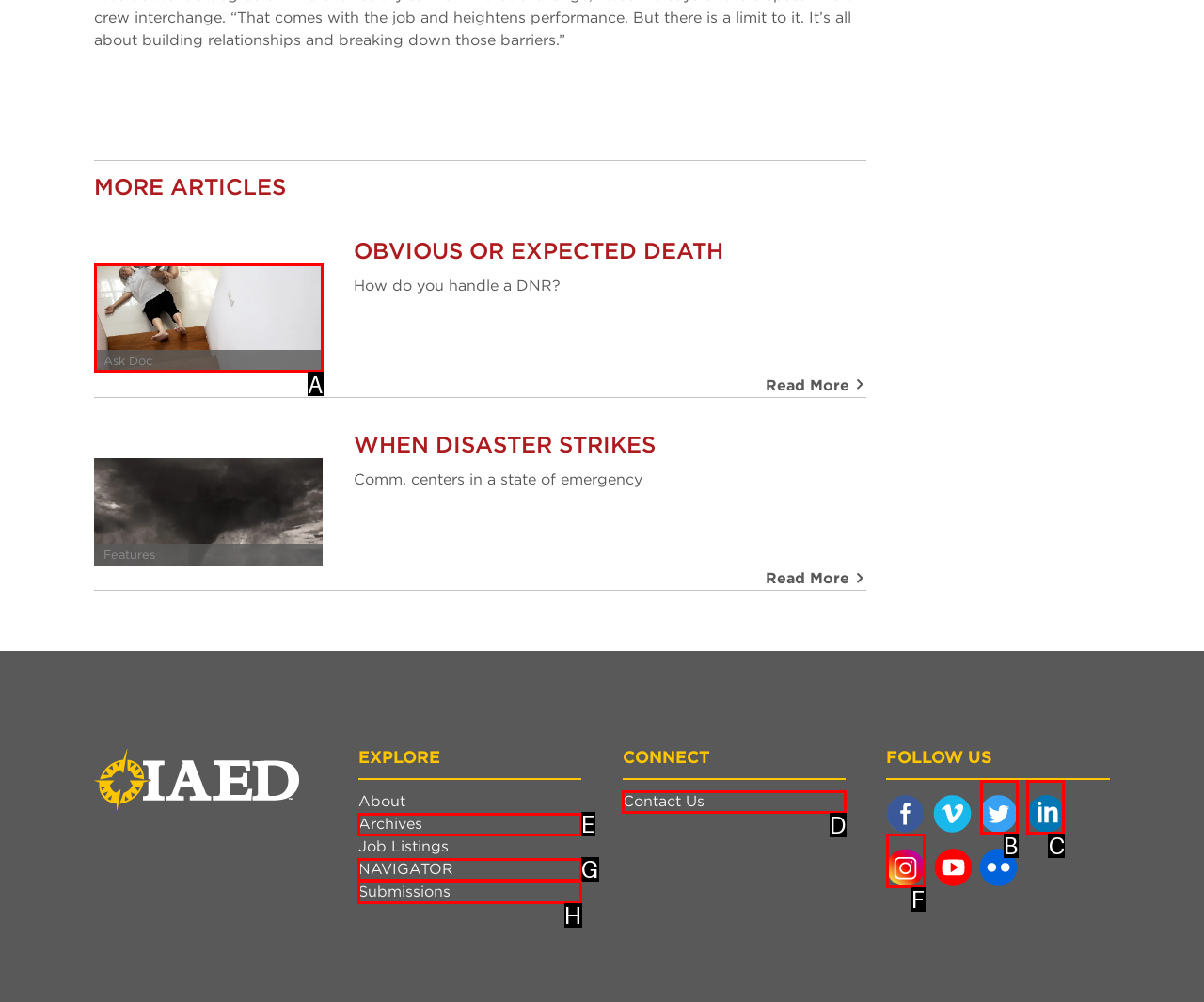Tell me which option I should click to complete the following task: Explore the 'NAVIGATOR'
Answer with the option's letter from the given choices directly.

G